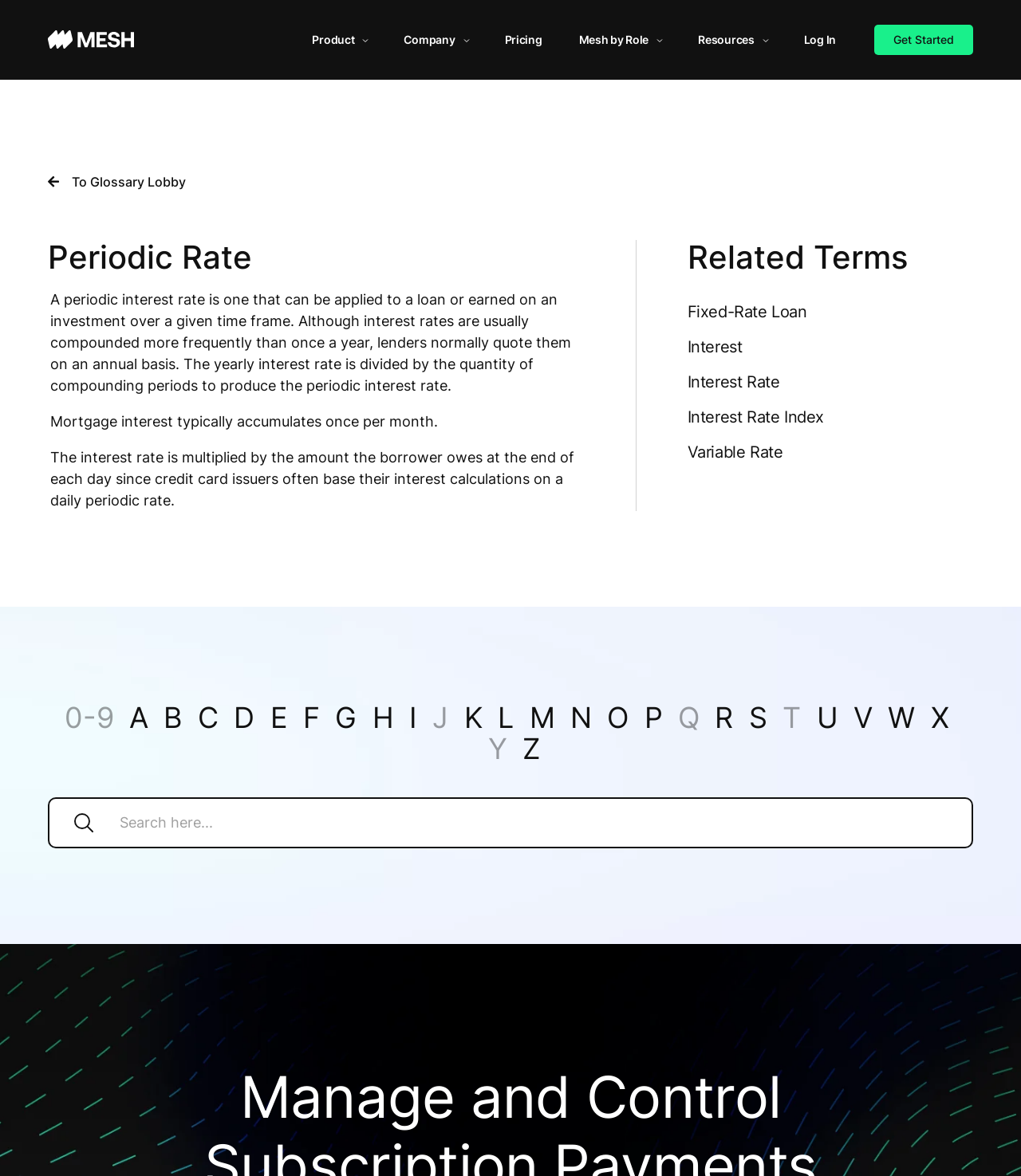Find the bounding box coordinates for the UI element whose description is: "Variable Rate". The coordinates should be four float numbers between 0 and 1, in the format [left, top, right, bottom].

[0.673, 0.376, 0.767, 0.392]